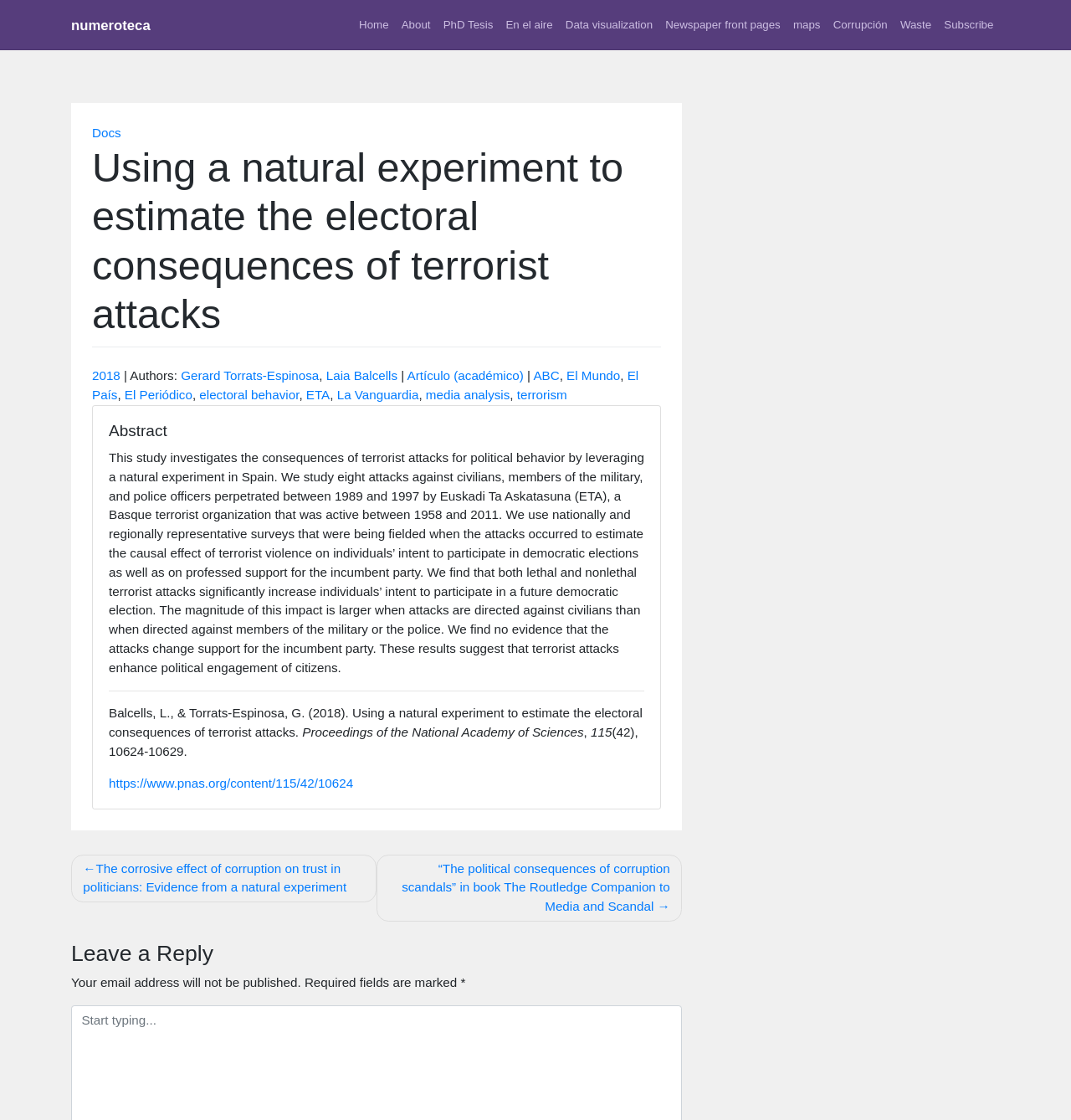Predict the bounding box for the UI component with the following description: "Laia Balcells".

[0.304, 0.329, 0.371, 0.342]